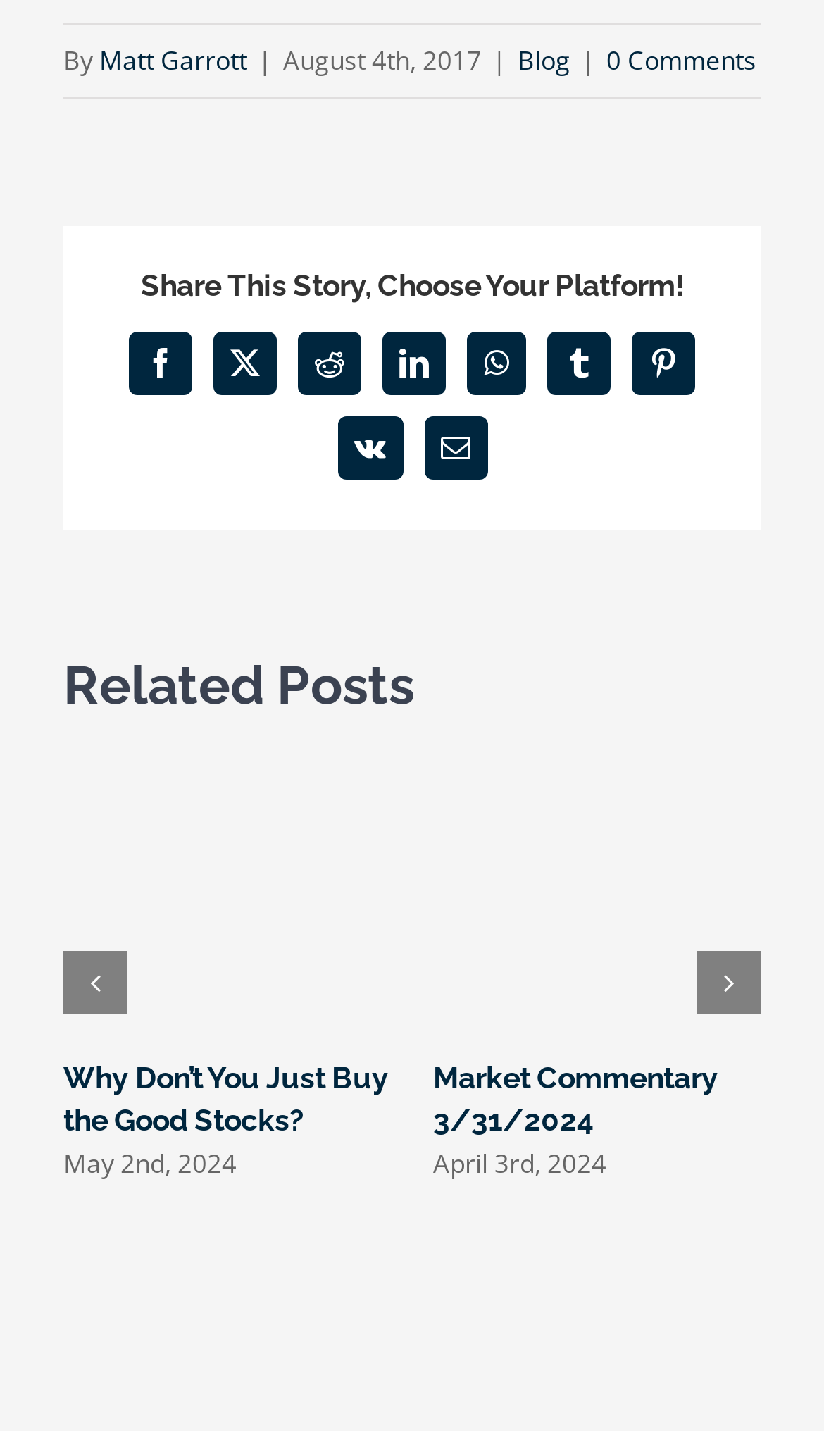Answer the question in a single word or phrase:
How many social media platforms are available to share the story?

8